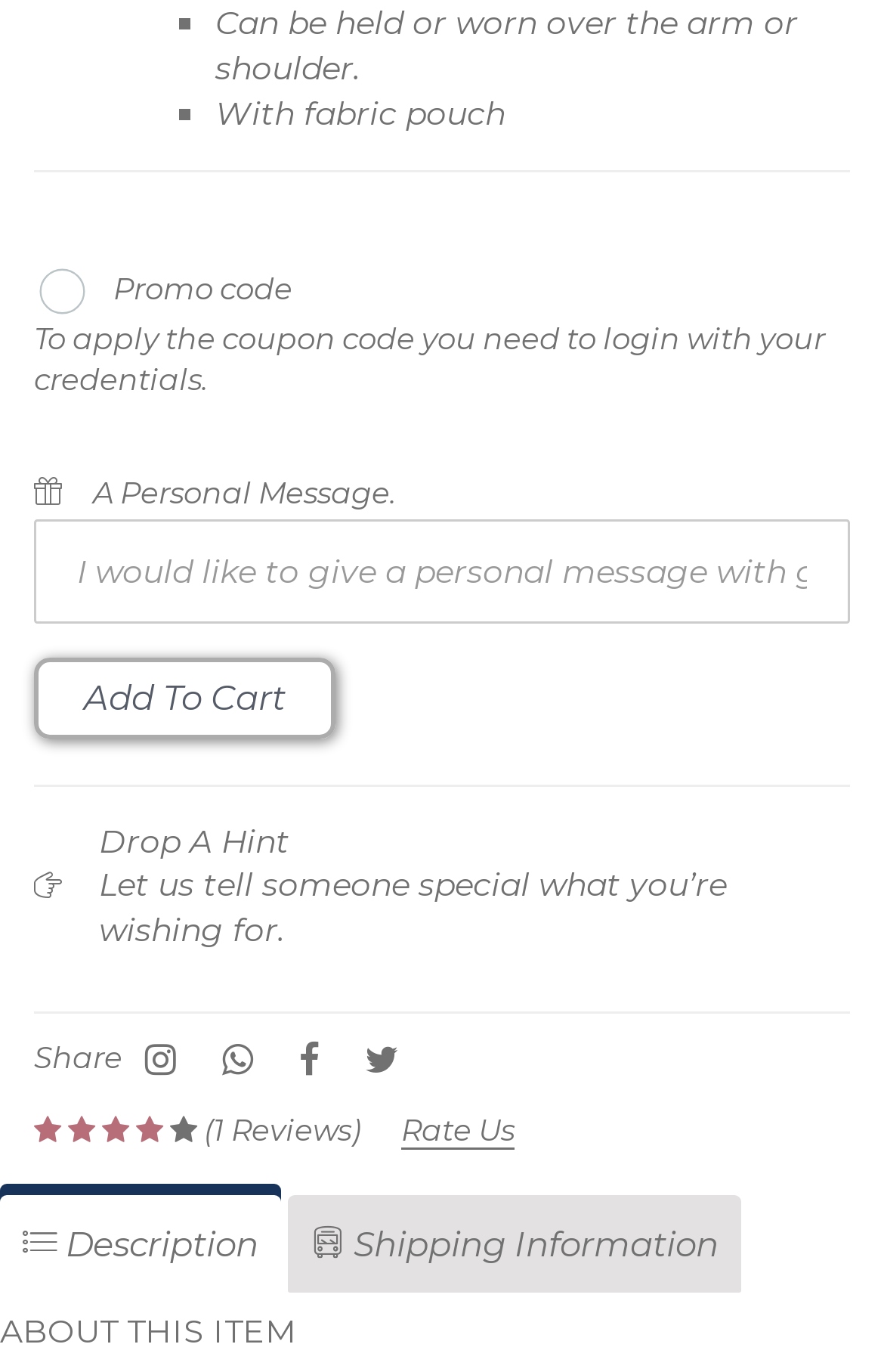What is the purpose of the fabric pouch?
From the screenshot, provide a brief answer in one word or phrase.

To hold or wear over the arm or shoulder